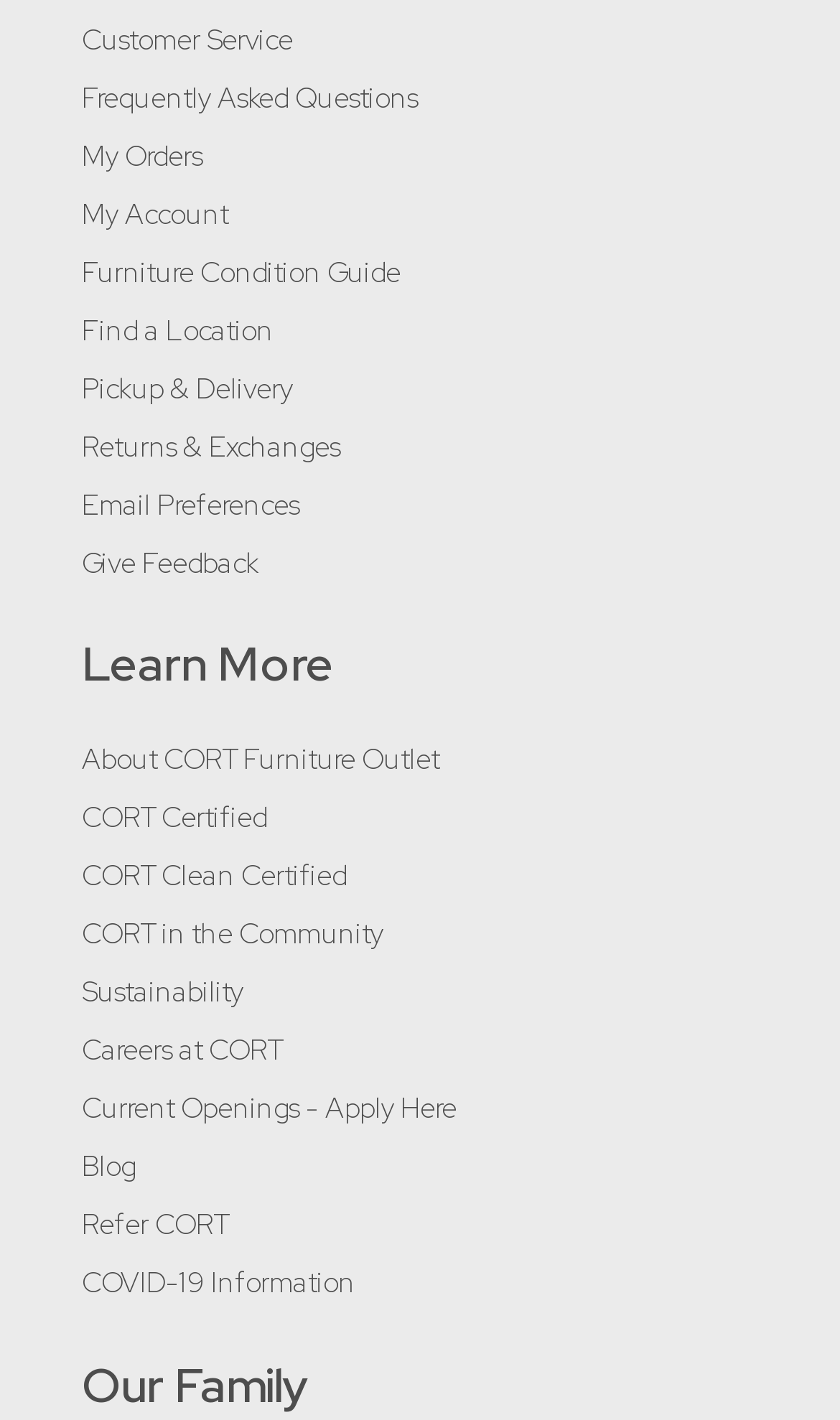Please find the bounding box for the UI component described as follows: "Sustainability".

[0.097, 0.685, 0.29, 0.711]